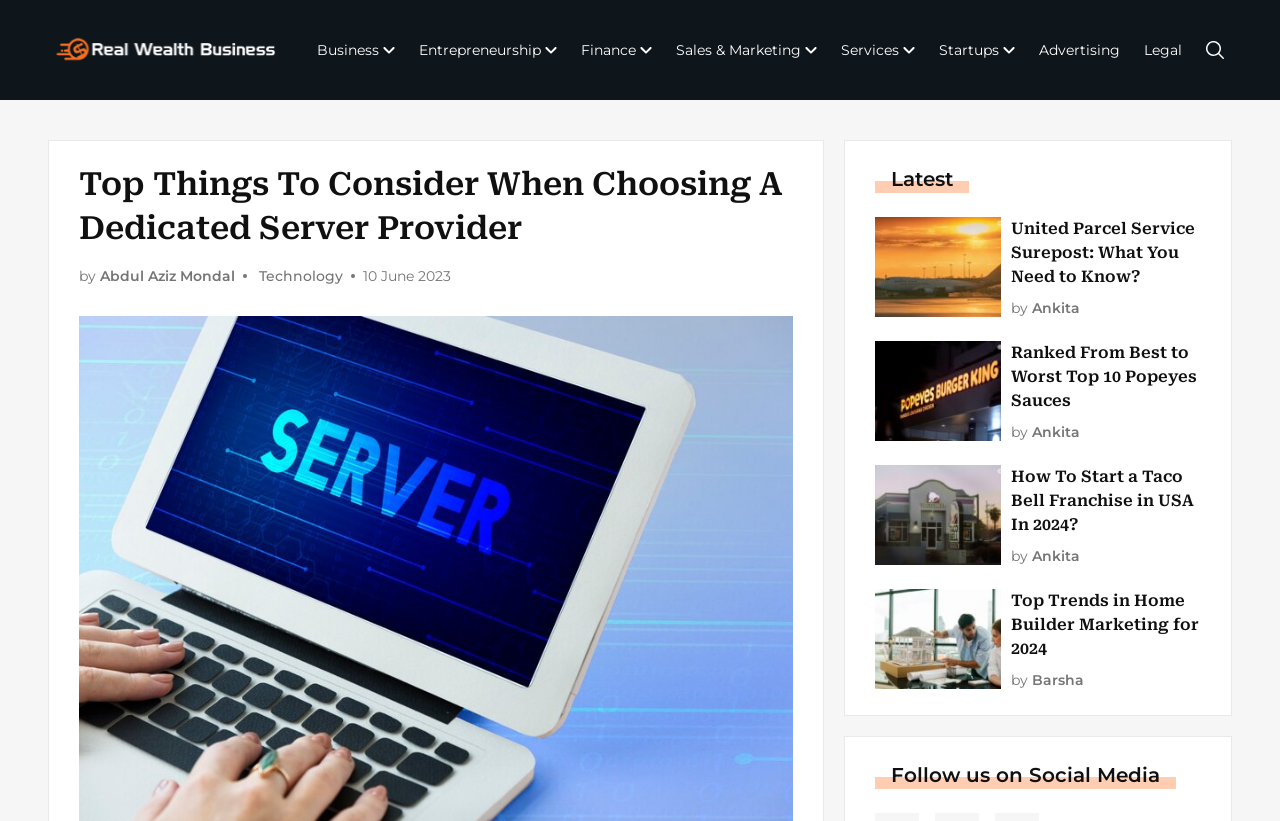Show the bounding box coordinates for the element that needs to be clicked to execute the following instruction: "View the latest posts". Provide the coordinates in the form of four float numbers between 0 and 1, i.e., [left, top, right, bottom].

[0.684, 0.203, 0.757, 0.233]